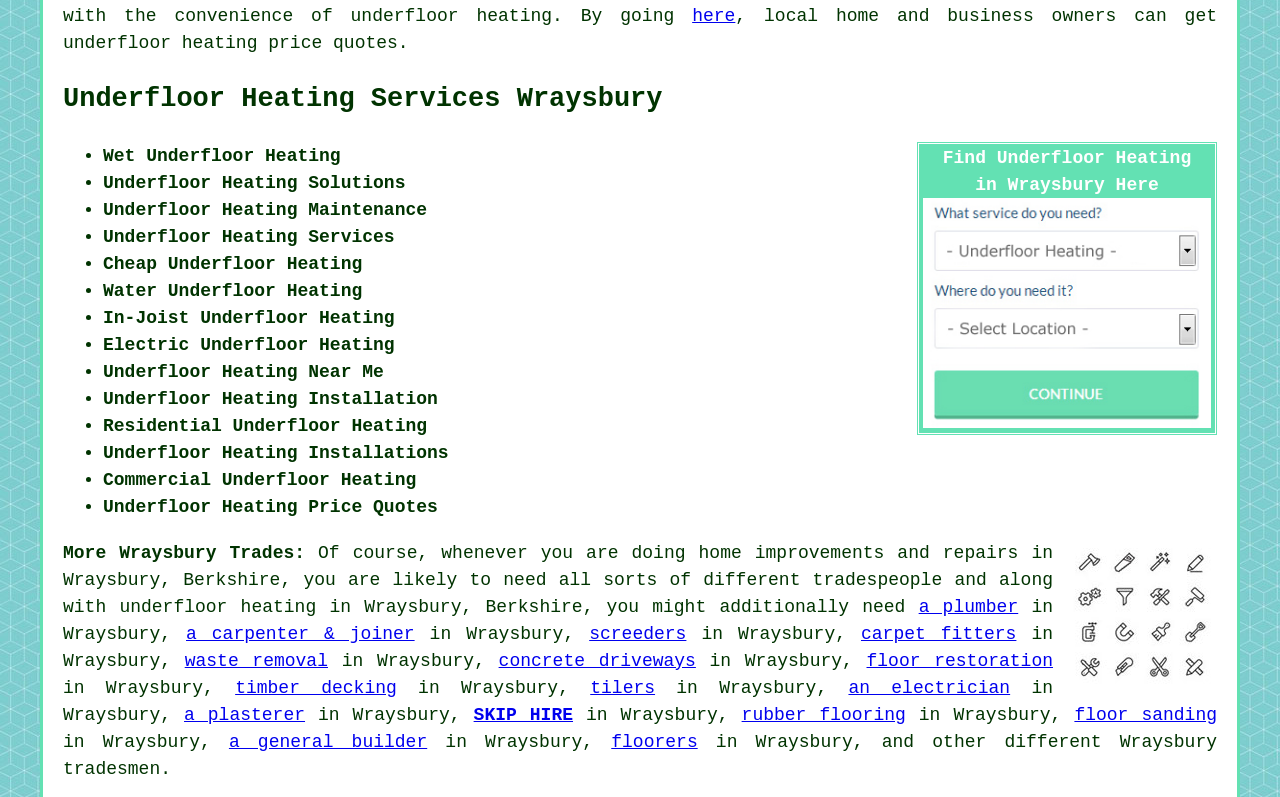Give a concise answer using only one word or phrase for this question:
What types of underfloor heating services are listed?

Various types